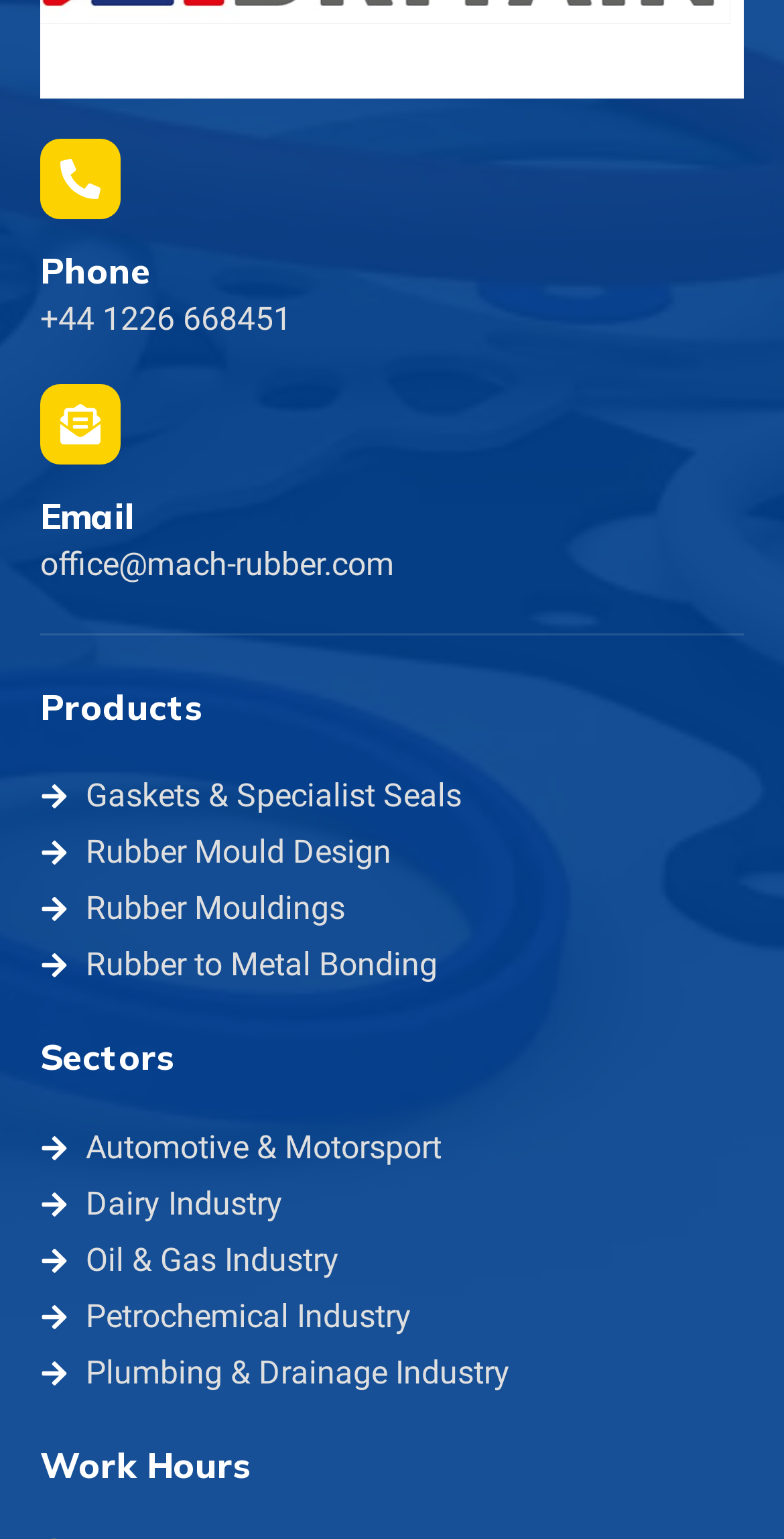Please identify the bounding box coordinates of the element that needs to be clicked to execute the following command: "click Email link". Provide the bounding box using four float numbers between 0 and 1, formatted as [left, top, right, bottom].

[0.051, 0.32, 0.172, 0.349]